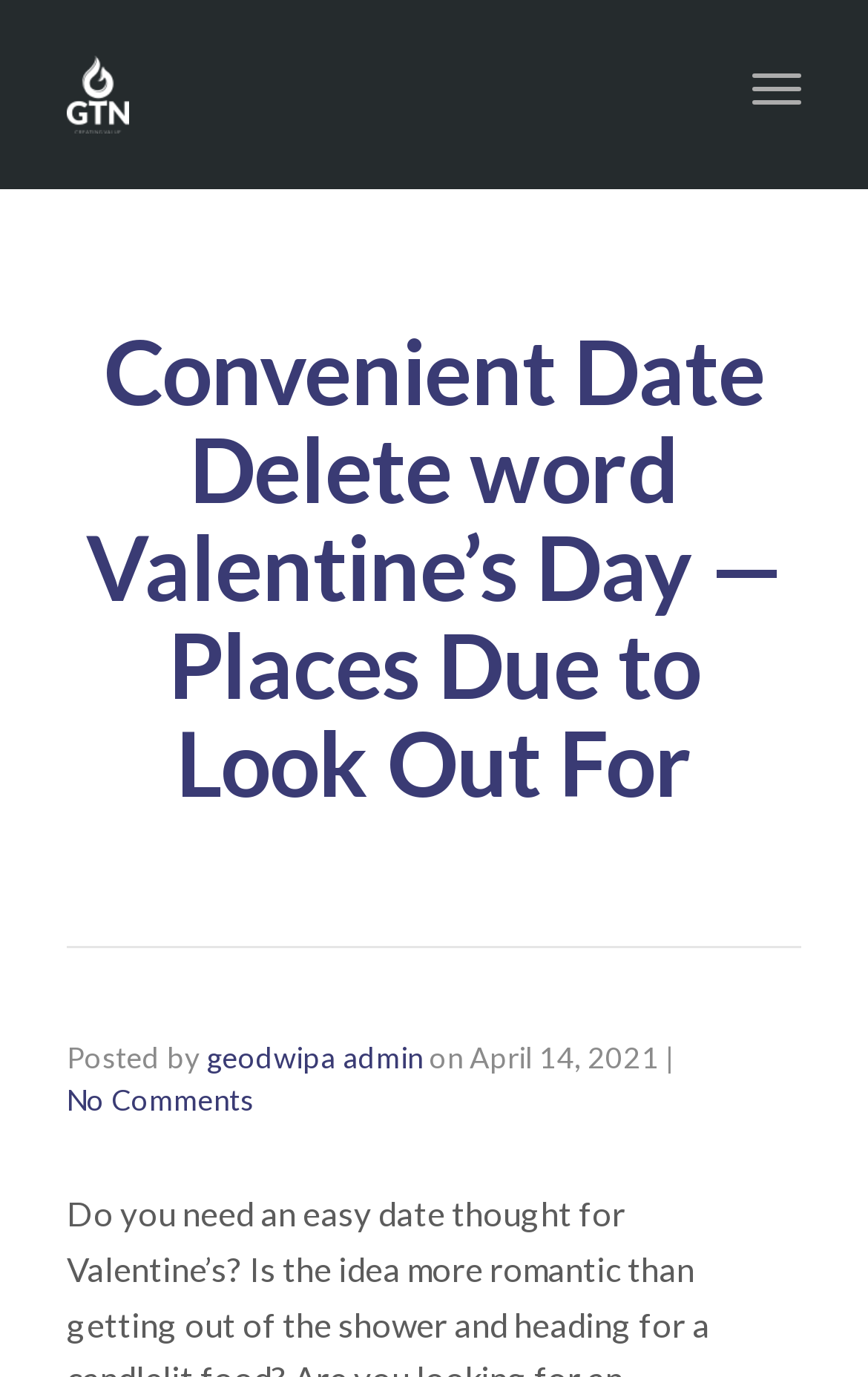Identify the main title of the webpage and generate its text content.

Convenient Date Delete word Valentine’s Day — Places Due to Look Out For